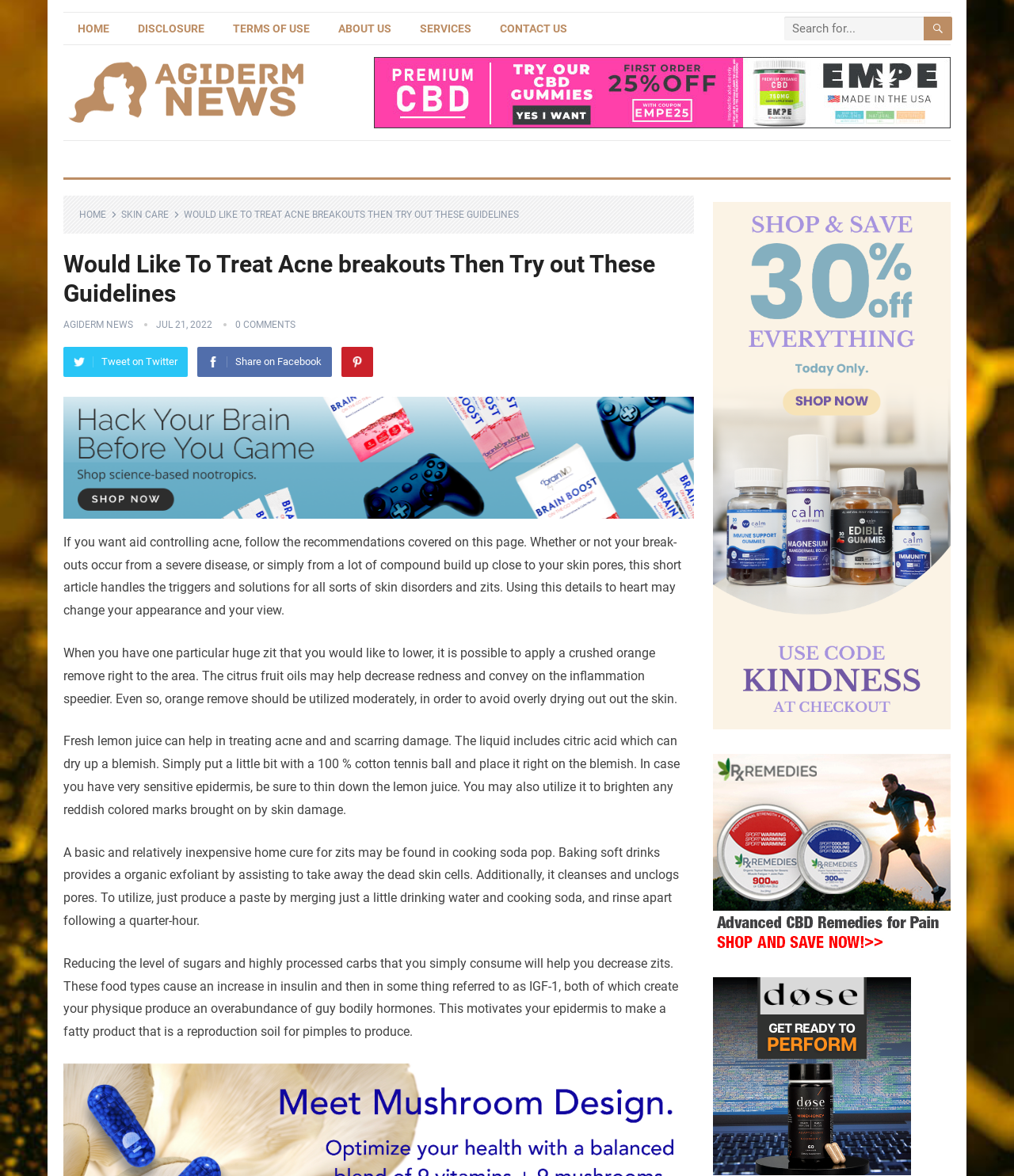Provide a one-word or short-phrase answer to the question:
What is the recommended use of orange peel for acne?

Apply crushed orange peel to reduce redness